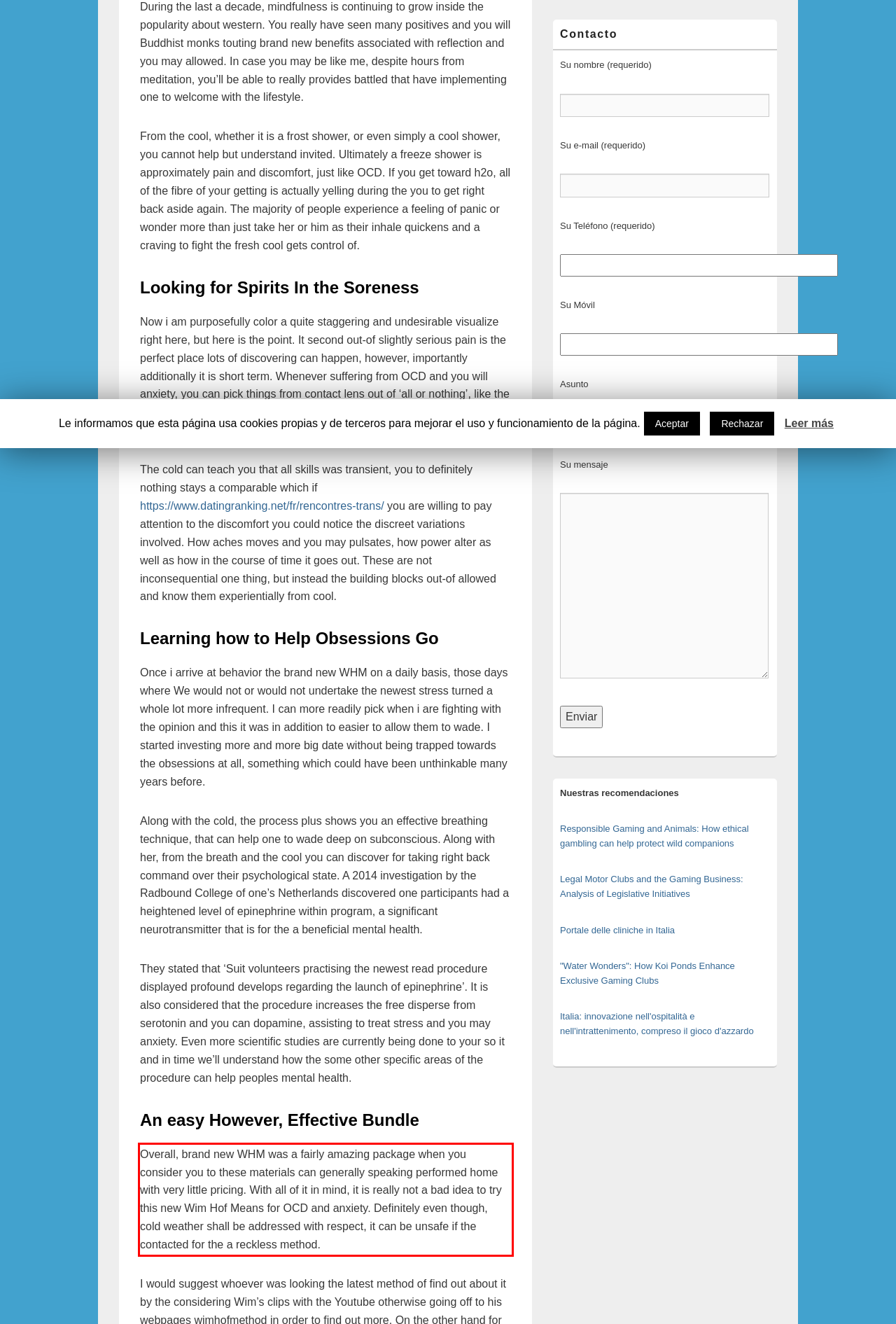Inspect the webpage screenshot that has a red bounding box and use OCR technology to read and display the text inside the red bounding box.

Overall, brand new WHM was a fairly amazing package when you consider you to these materials can generally speaking performed home with very little pricing. With all of it in mind, it is really not a bad idea to try this new Wim Hof Means for OCD and anxiety. Definitely even though, cold weather shall be addressed with respect, it can be unsafe if the contacted for the a reckless method.